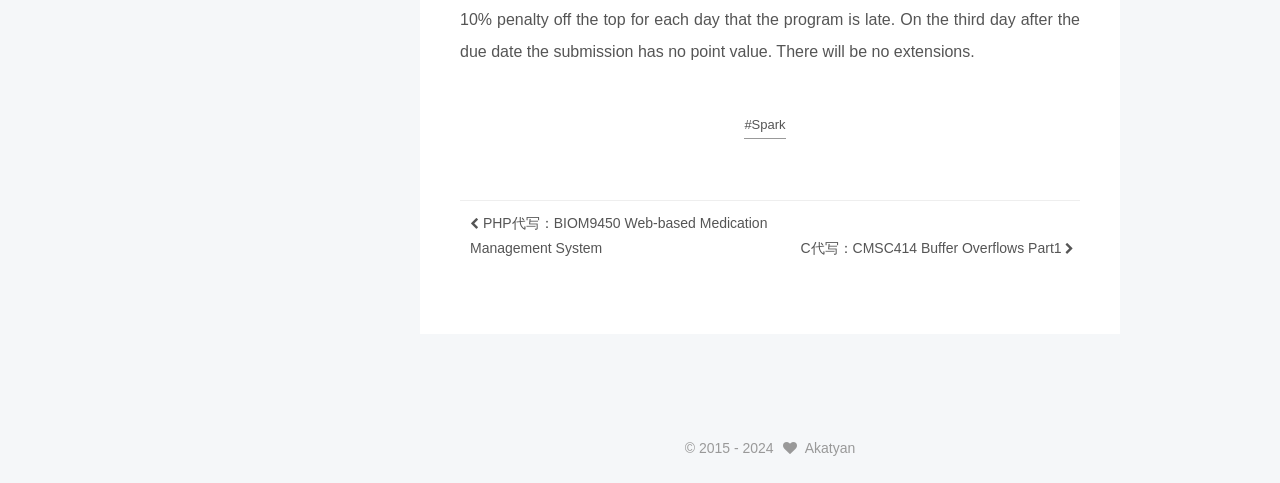What is the copyright year range?
Using the visual information, answer the question in a single word or phrase.

2015 - 2024